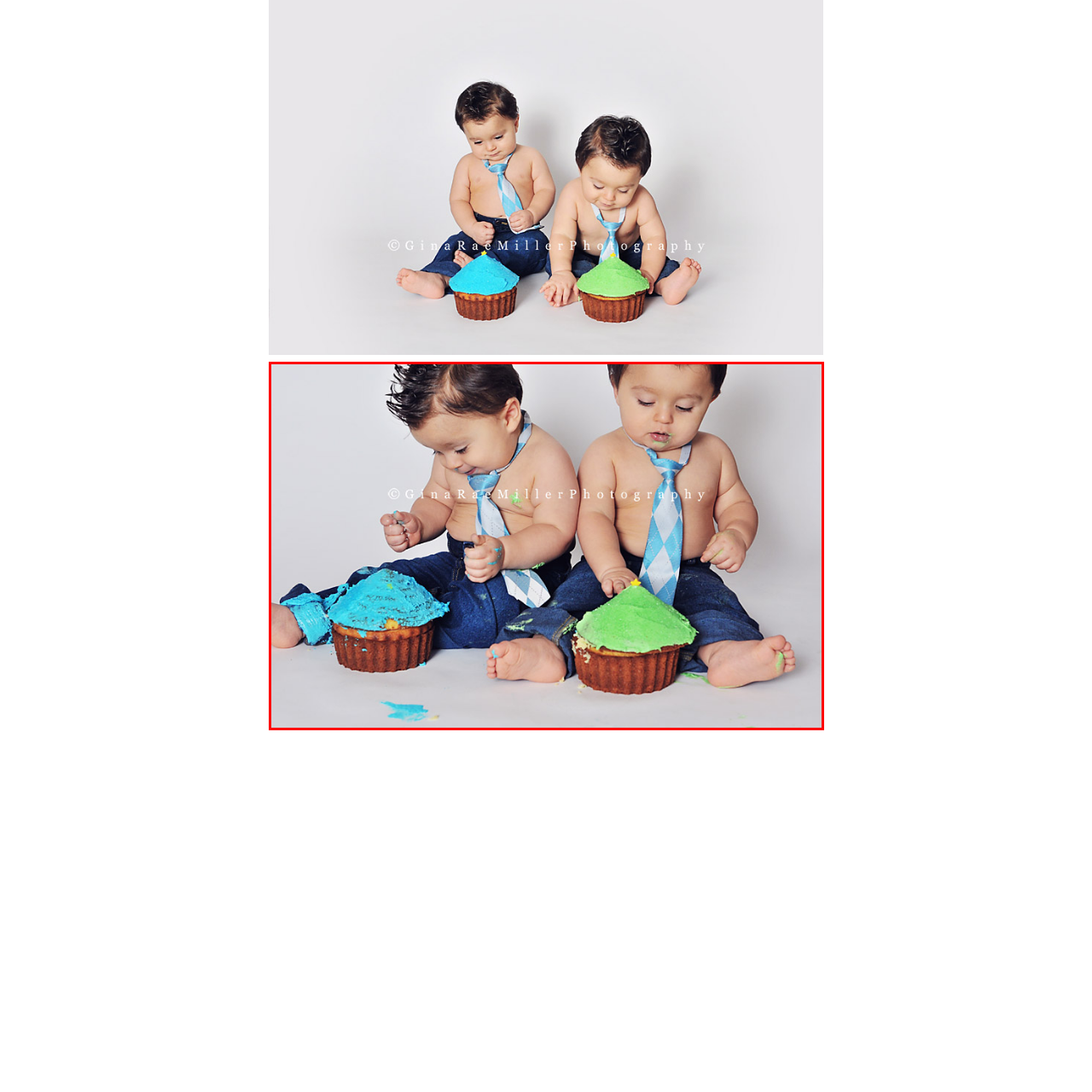Examine the image indicated by the red box and respond with a single word or phrase to the following question:
What is the build of the child on the right?

Slightly chunkier